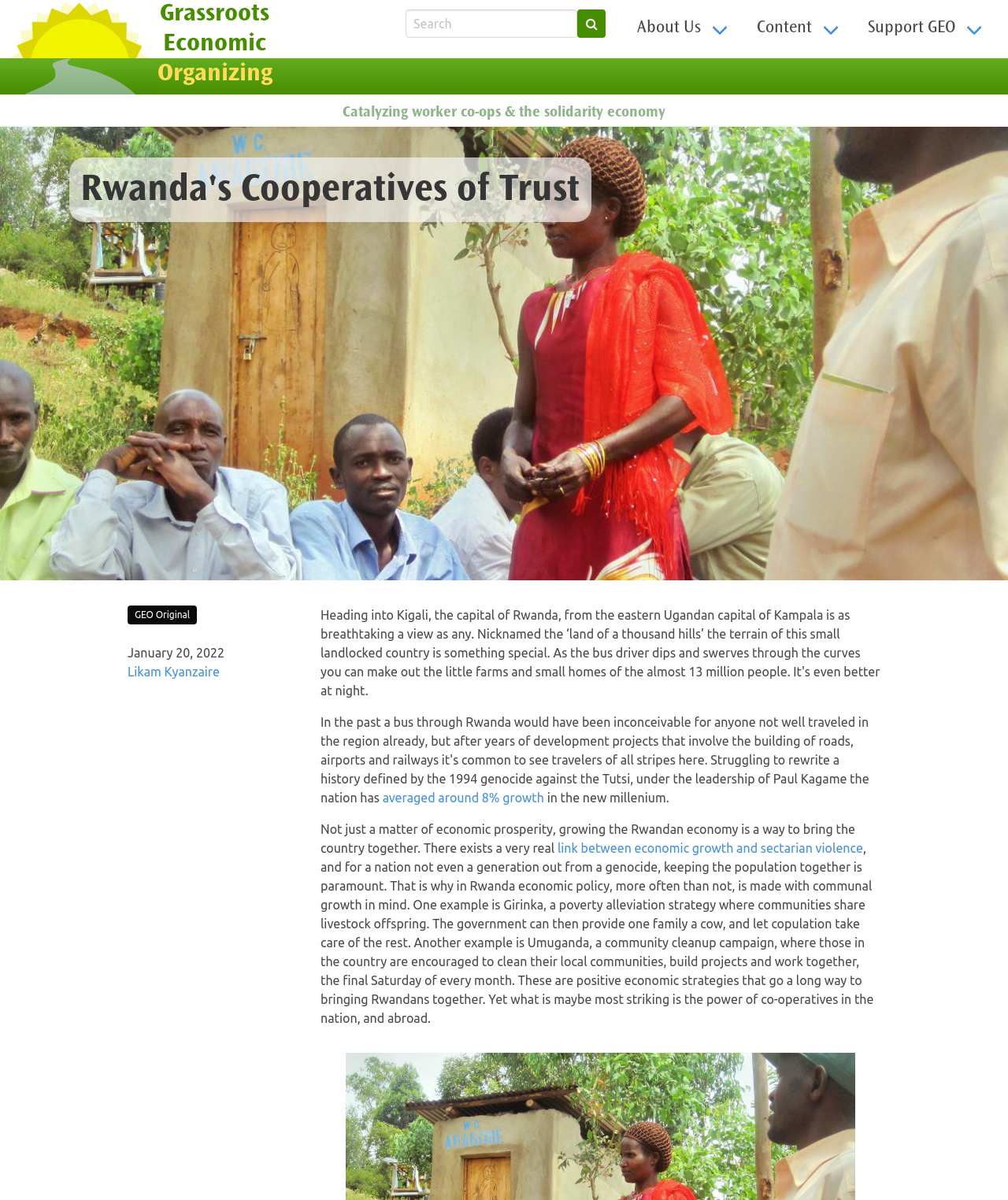Can you identify the bounding box coordinates of the clickable region needed to carry out this instruction: 'Go to the main navigation'? The coordinates should be four float numbers within the range of 0 to 1, stated as [left, top, right, bottom].

[0.62, 0.008, 0.991, 0.04]